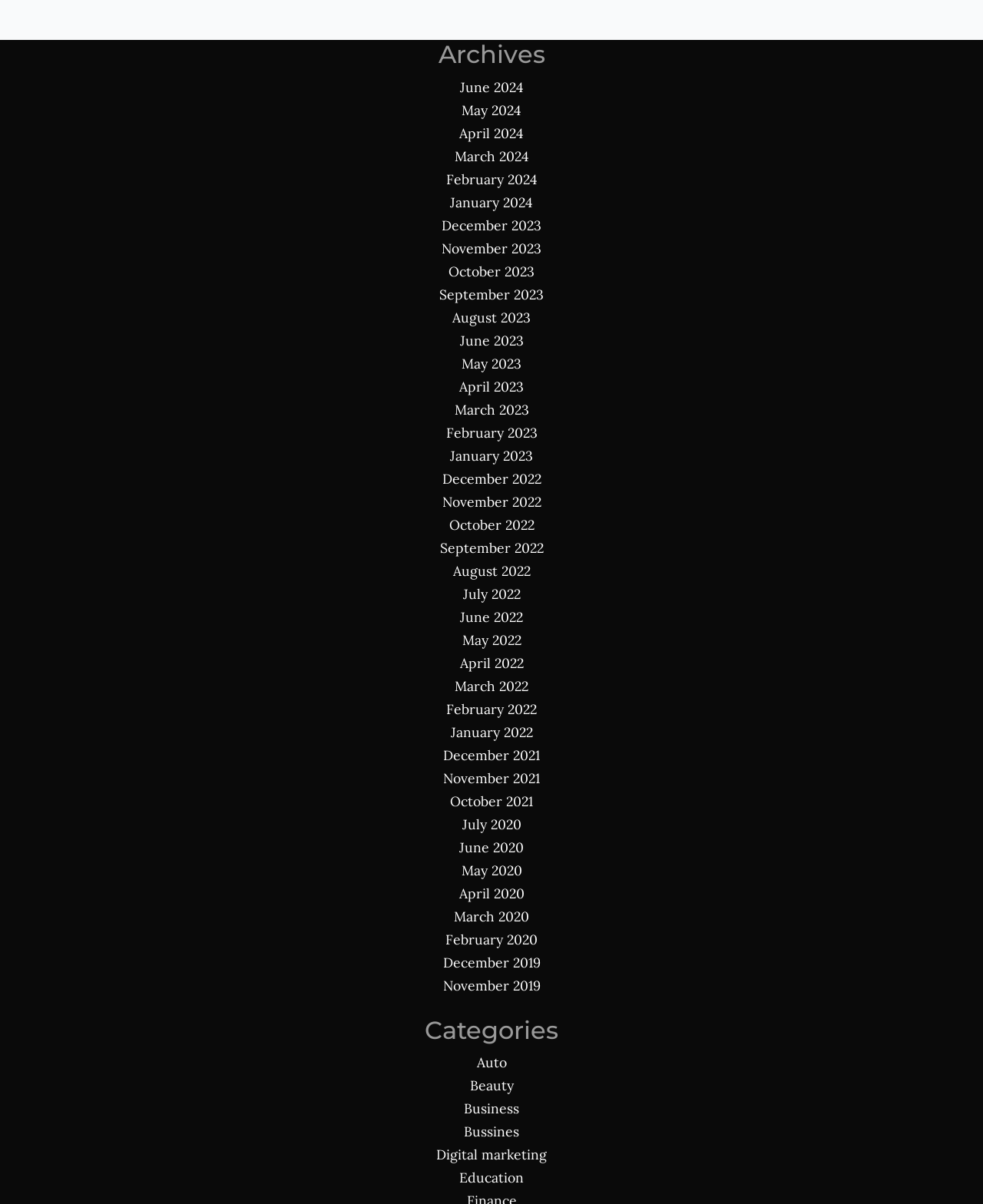From the webpage screenshot, identify the region described by Beauty. Provide the bounding box coordinates as (top-left x, top-left y, bottom-right x, bottom-right y), with each value being a floating point number between 0 and 1.

[0.478, 0.894, 0.522, 0.909]